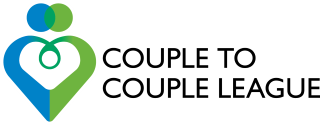Provide a comprehensive description of the image.

This image features the logo of the Couple to Couple League (CCL), an organization dedicated to promoting natural family planning and fertility awareness. The logo creatively incorporates elements representing couples, symbolized by intertwined shapes in blue and green, enclosed in a heart design, illustrating a commitment to fostering relationships and nurturing families. Accompanying the logo is the organization's name, "COUPLE TO COUPLE LEAGUE," displayed in a bold and modern font, emphasizing the community aspect of the league. This logo encapsulates CCL's mission to offer support and education on family planning, enhancing understanding and respect for natural methods.